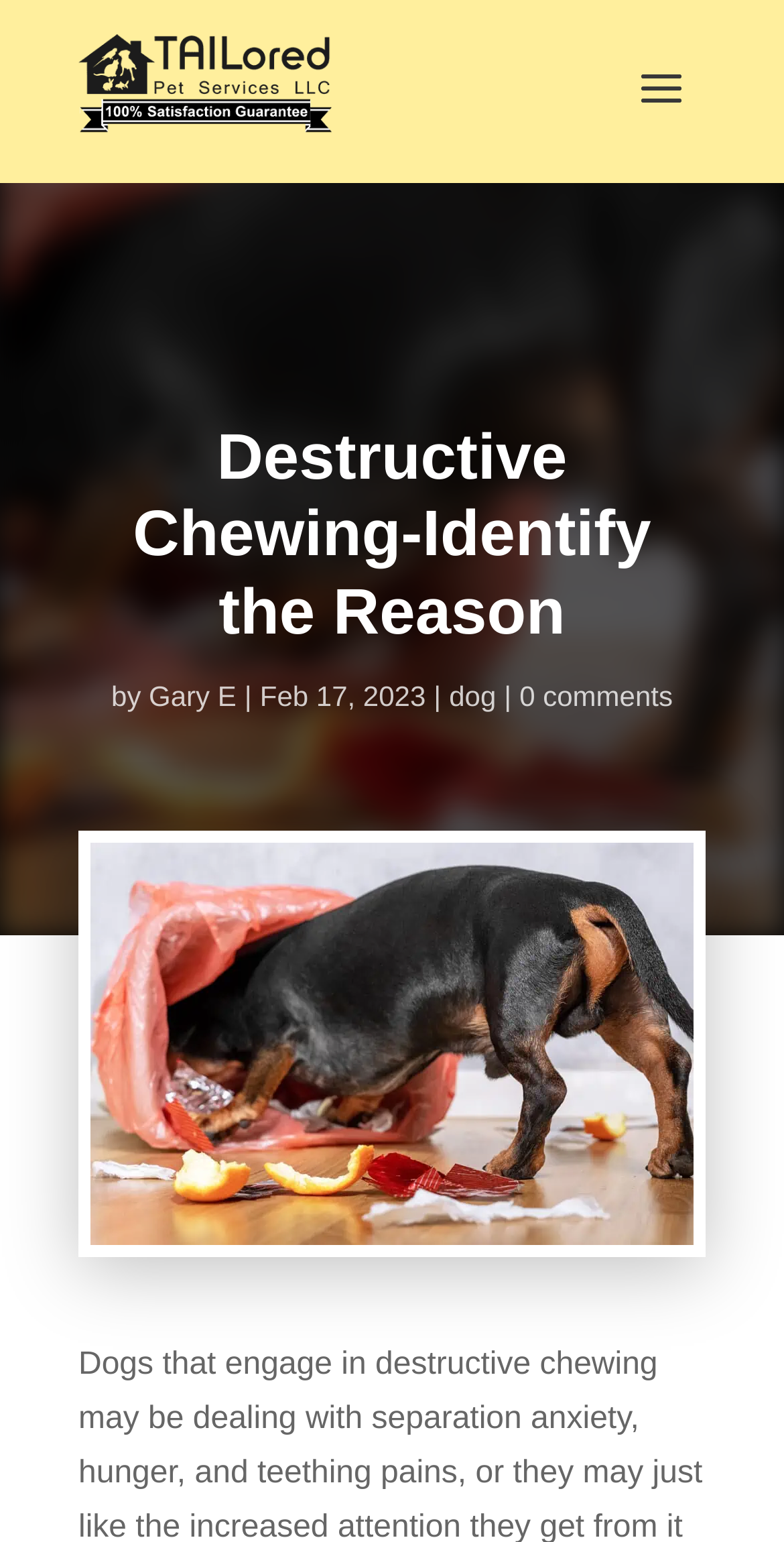Given the element description Gary E, identify the bounding box coordinates for the UI element on the webpage screenshot. The format should be (top-left x, top-left y, bottom-right x, bottom-right y), with values between 0 and 1.

[0.19, 0.441, 0.302, 0.462]